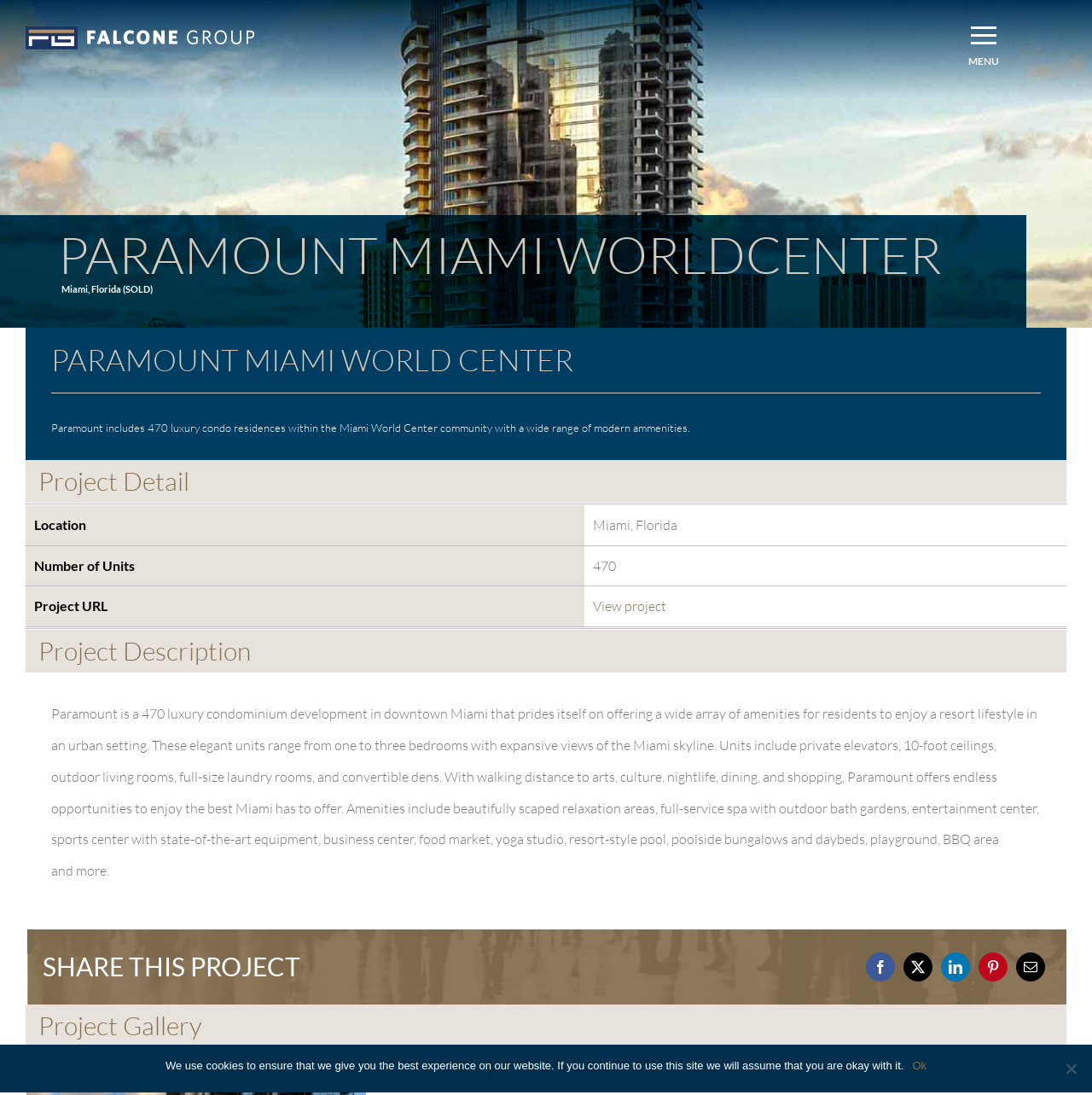Can you find and provide the title of the webpage?

PARAMOUNT MIAMI WORLD CENTER